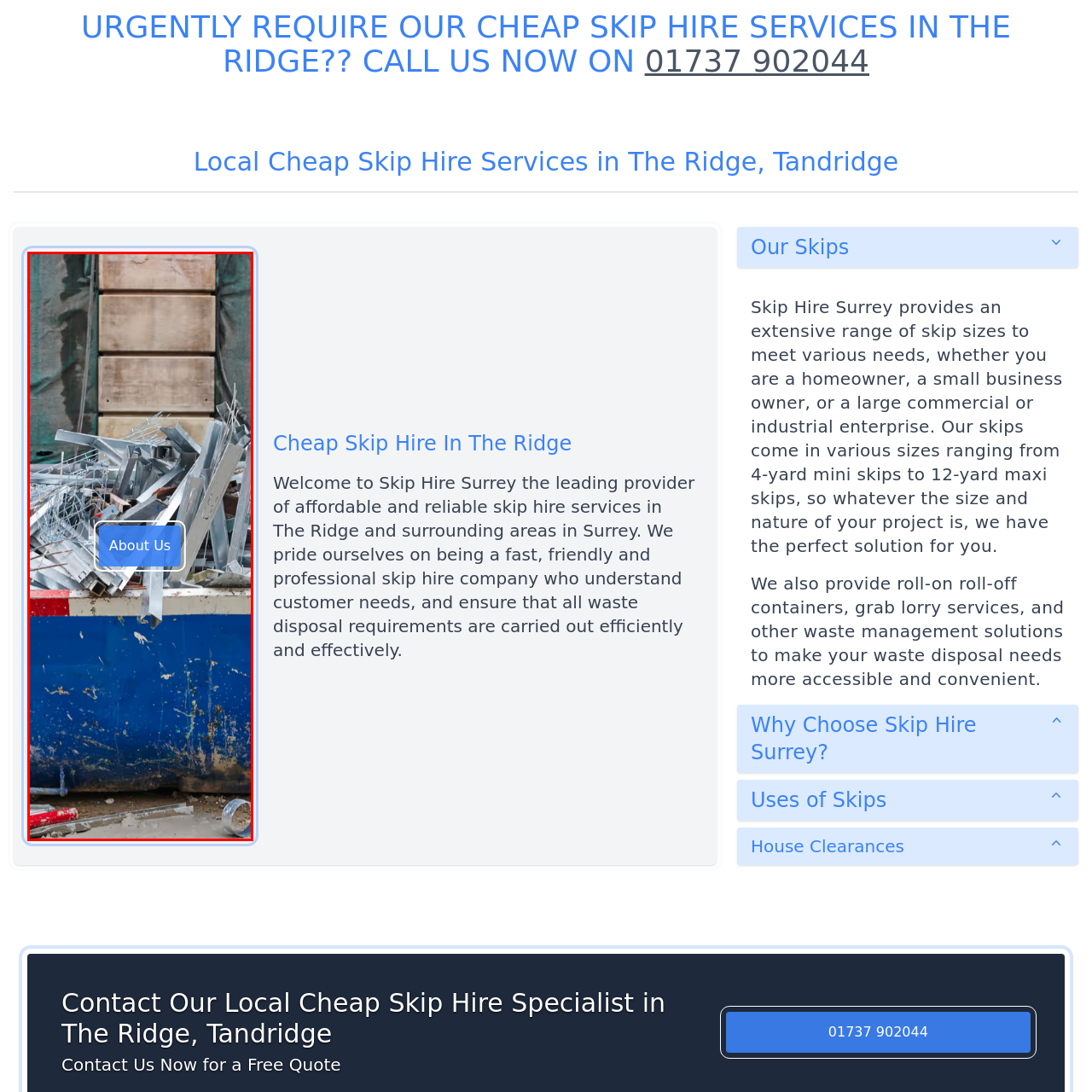What type of waste is stacked in the skip?
Inspect the image inside the red bounding box and answer the question with as much detail as you can.

The image illustrates the skip filled with various metal scraps, and it can be observed that the skip is stacked with different types of waste, including metal beams and wire mesh, which are clearly visible in the image.